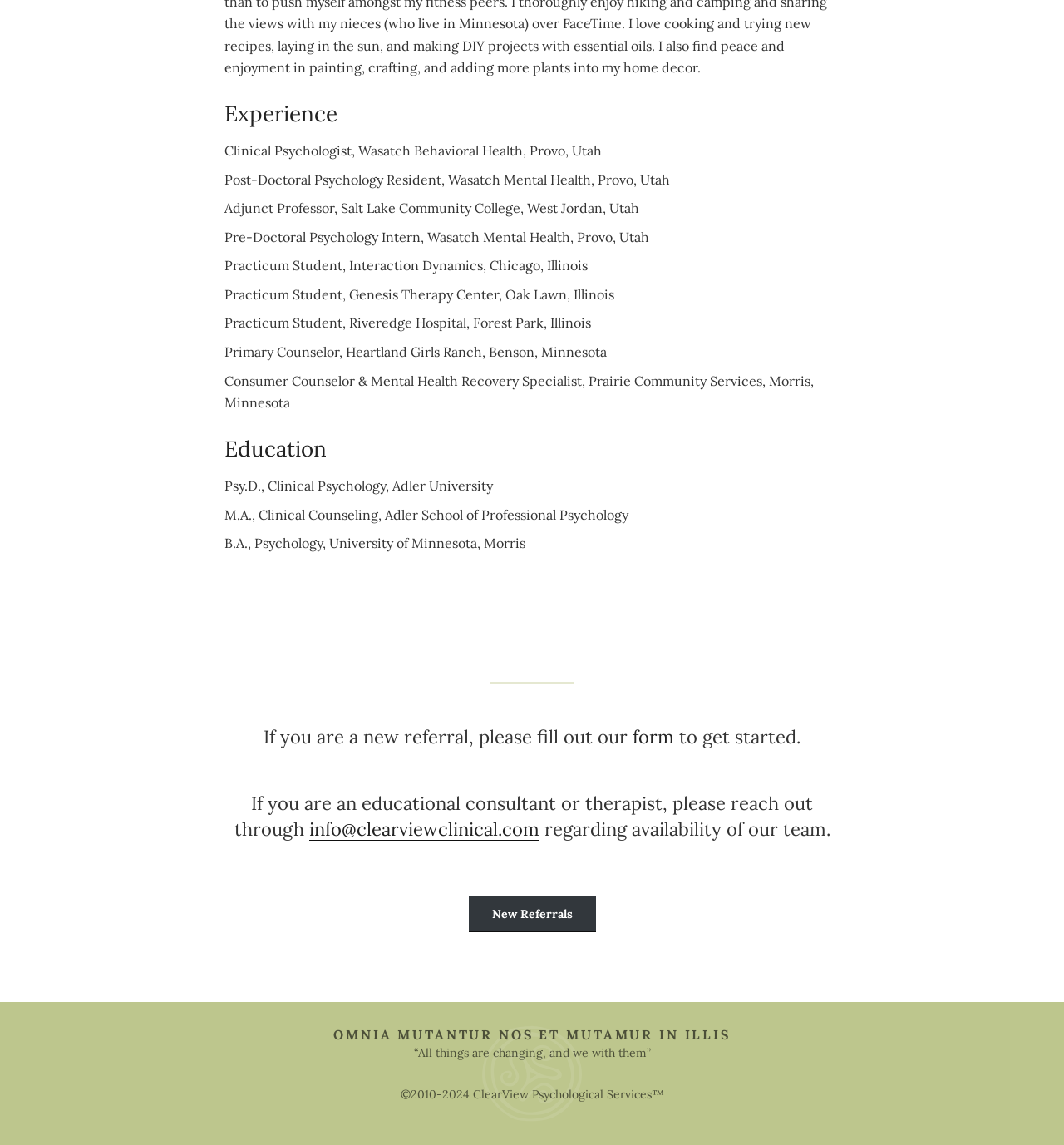Please determine the bounding box coordinates for the element with the description: "form".

[0.595, 0.633, 0.634, 0.653]